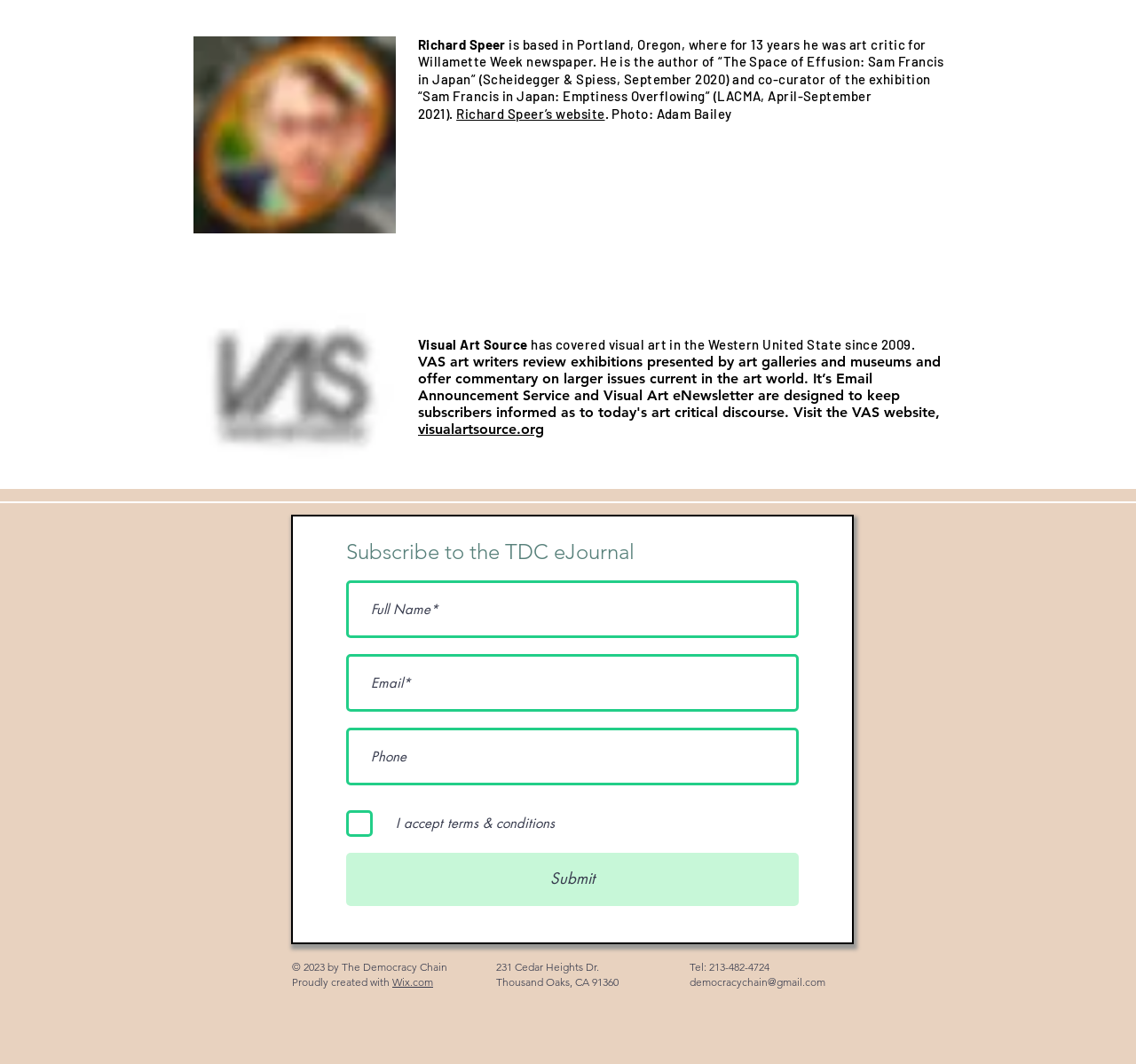Please find the bounding box coordinates of the element that needs to be clicked to perform the following instruction: "Enter full name". The bounding box coordinates should be four float numbers between 0 and 1, represented as [left, top, right, bottom].

[0.305, 0.545, 0.703, 0.6]